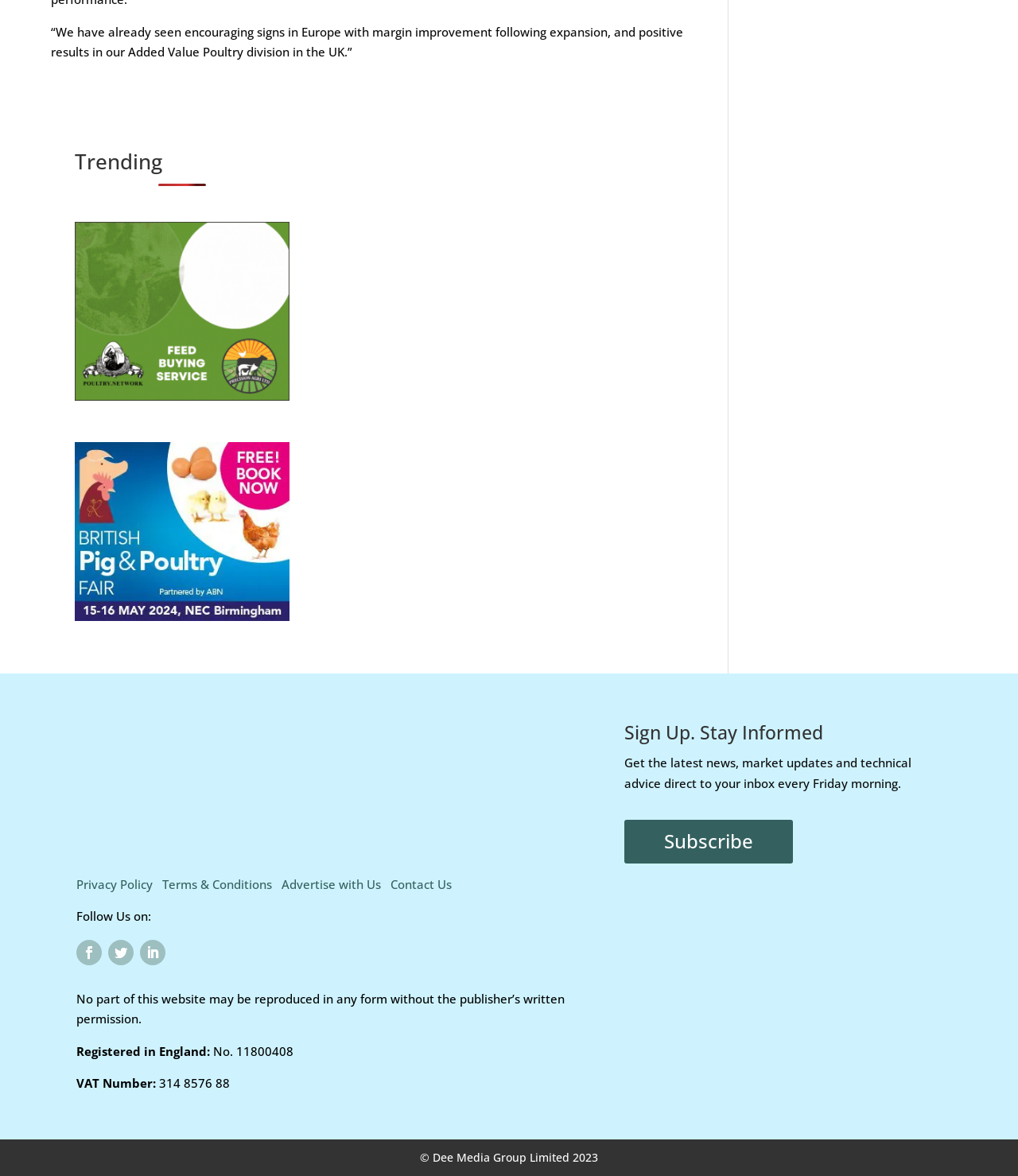Please identify the bounding box coordinates of the element I should click to complete this instruction: 'Click on the 'Privacy Policy' link'. The coordinates should be given as four float numbers between 0 and 1, like this: [left, top, right, bottom].

[0.075, 0.745, 0.15, 0.758]